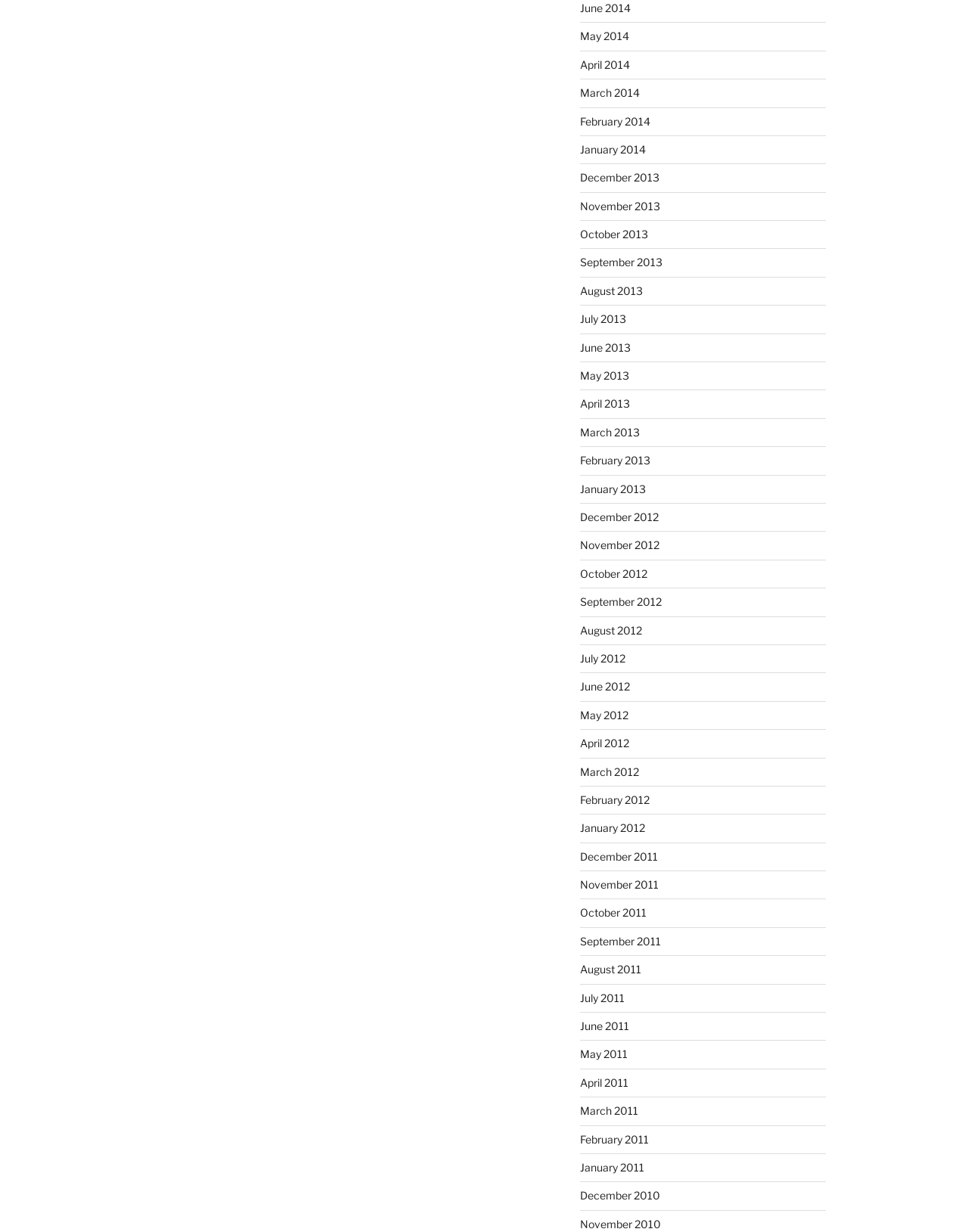Please find the bounding box coordinates (top-left x, top-left y, bottom-right x, bottom-right y) in the screenshot for the UI element described as follows: July 2012

[0.599, 0.529, 0.646, 0.54]